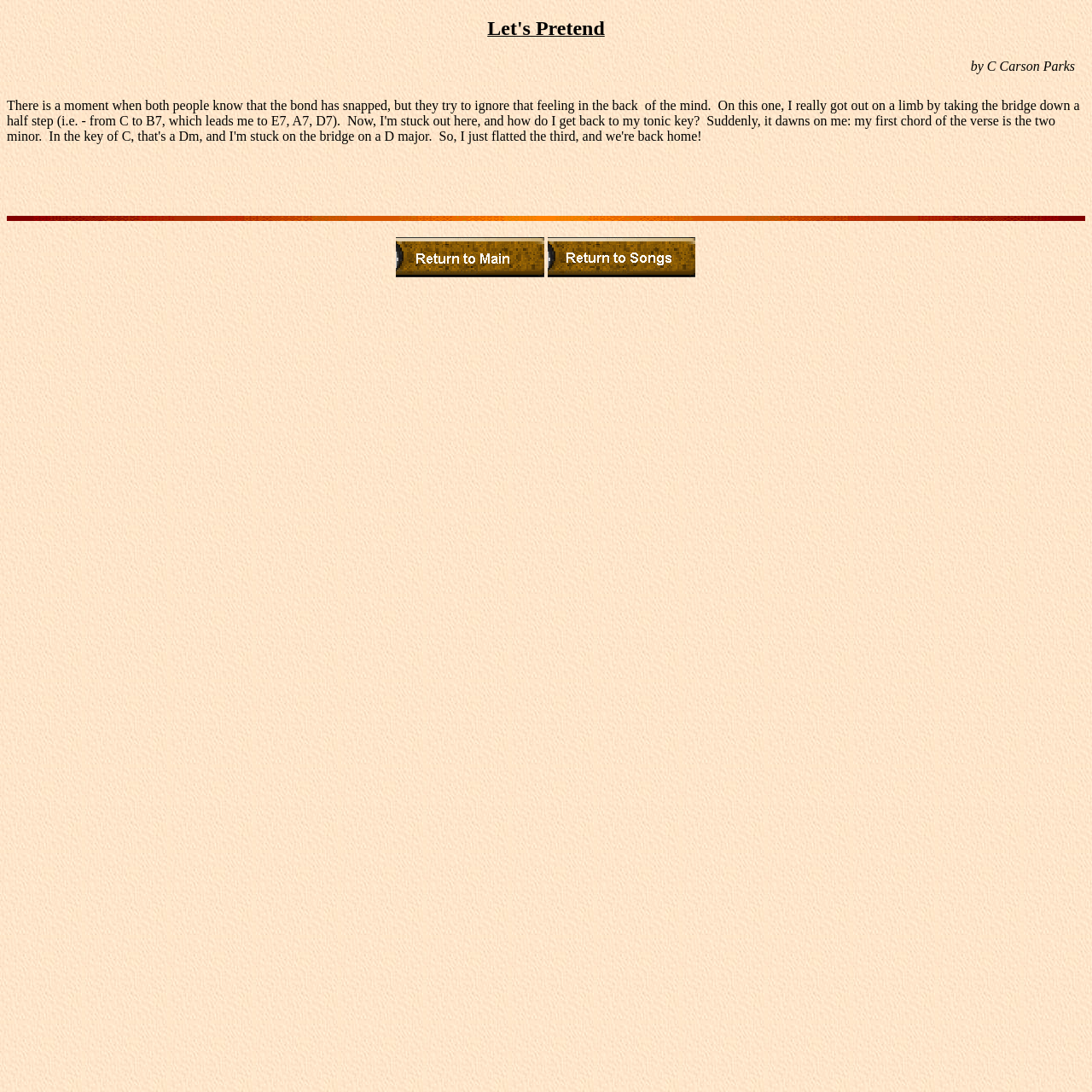What is the author of the chapter? Based on the image, give a response in one word or a short phrase.

C Carson Parks